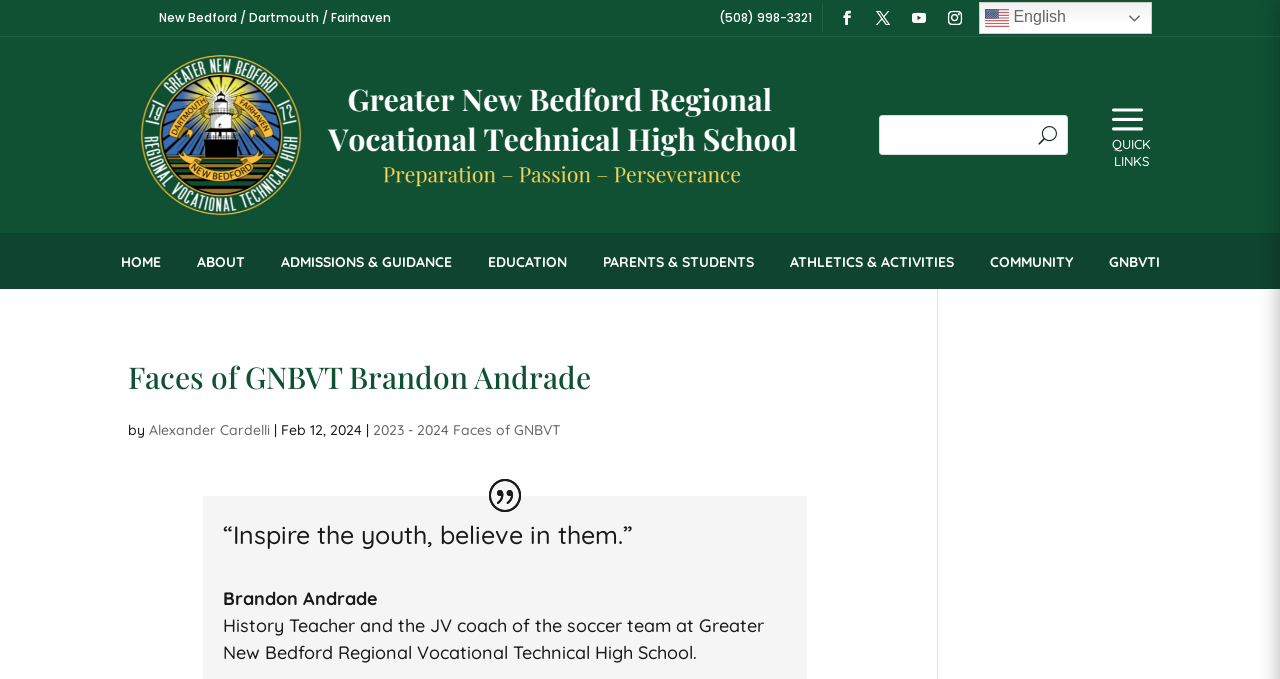Determine and generate the text content of the webpage's headline.

Faces of GNBVT Brandon Andrade